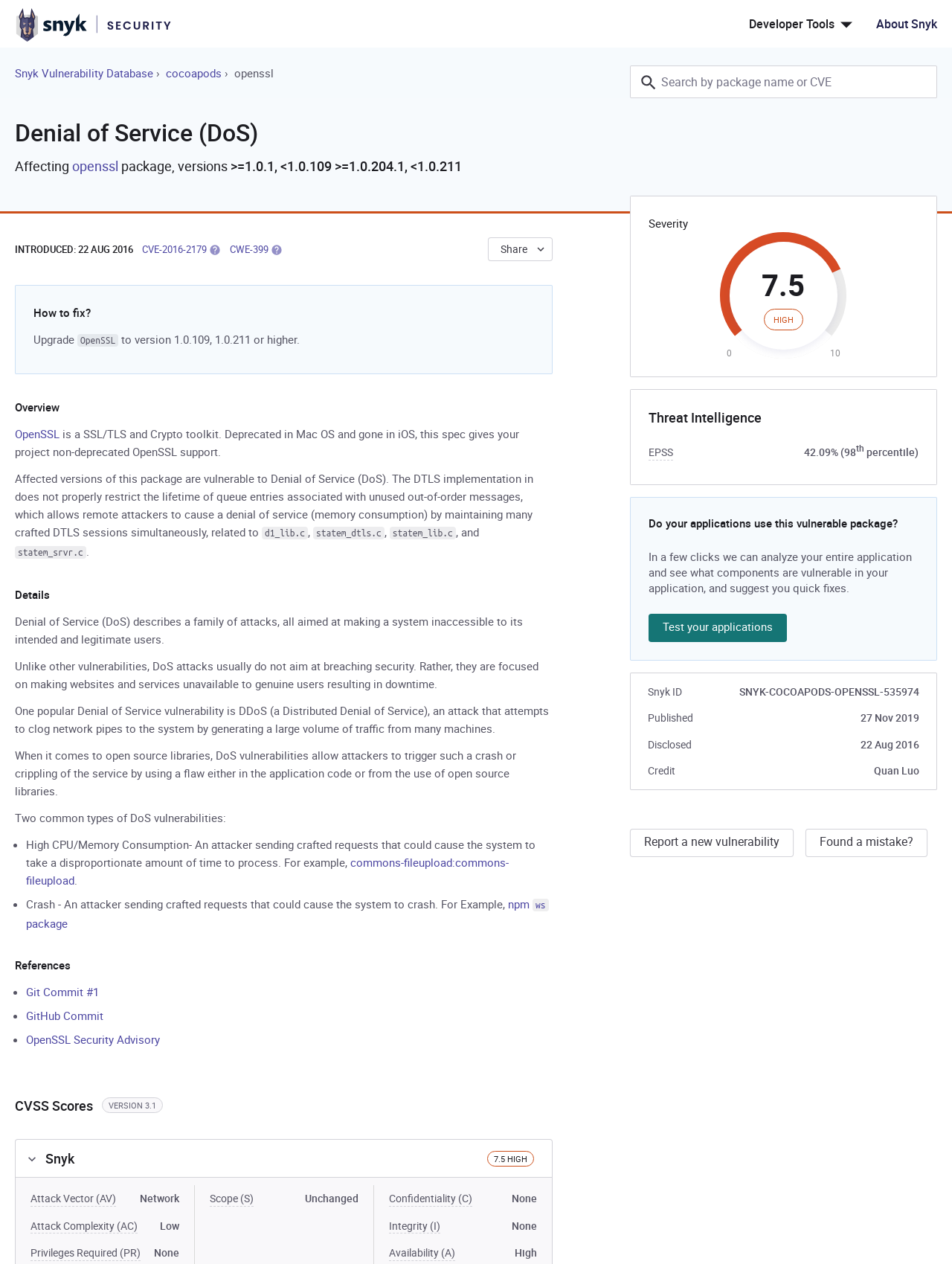Identify the bounding box coordinates of the specific part of the webpage to click to complete this instruction: "Go to Homepage".

[0.016, 0.004, 0.18, 0.034]